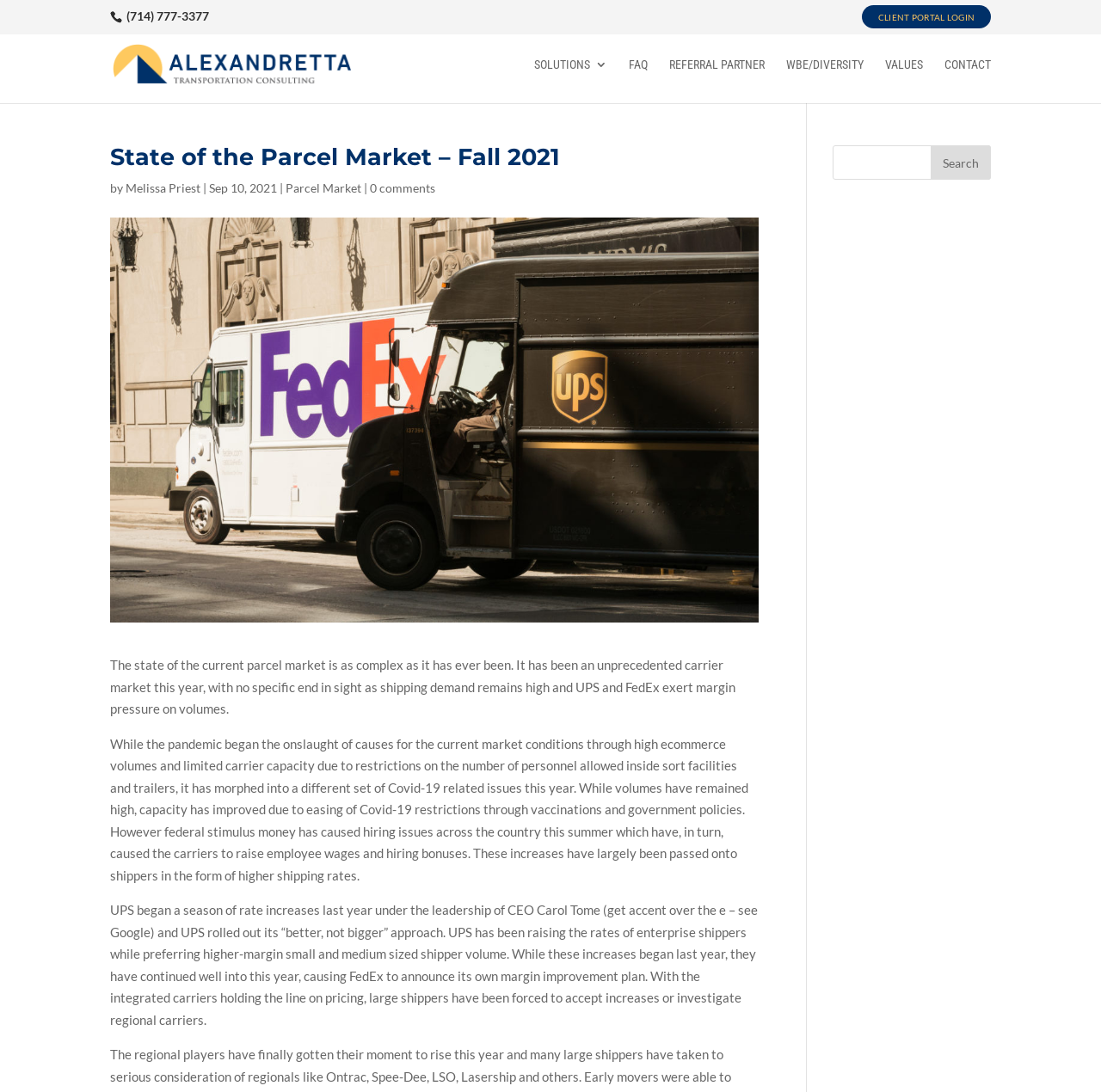Please identify the bounding box coordinates of the element's region that should be clicked to execute the following instruction: "Search for something". The bounding box coordinates must be four float numbers between 0 and 1, i.e., [left, top, right, bottom].

[0.157, 0.023, 0.877, 0.025]